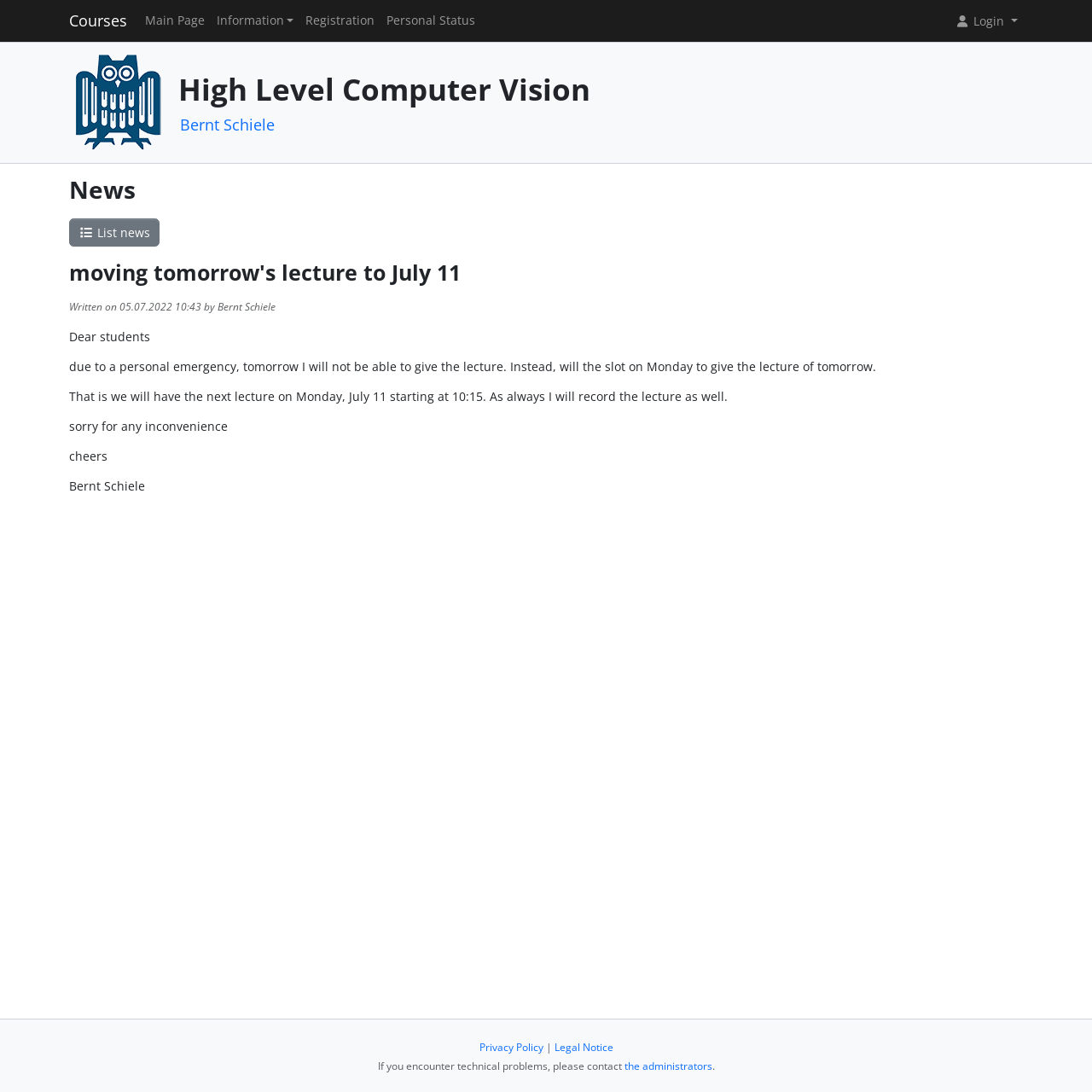What is the topic of the lecture?
We need a detailed and meticulous answer to the question.

I found the heading 'High Level Computer Vision' on the webpage, which suggests that the topic of the lecture is related to computer vision.